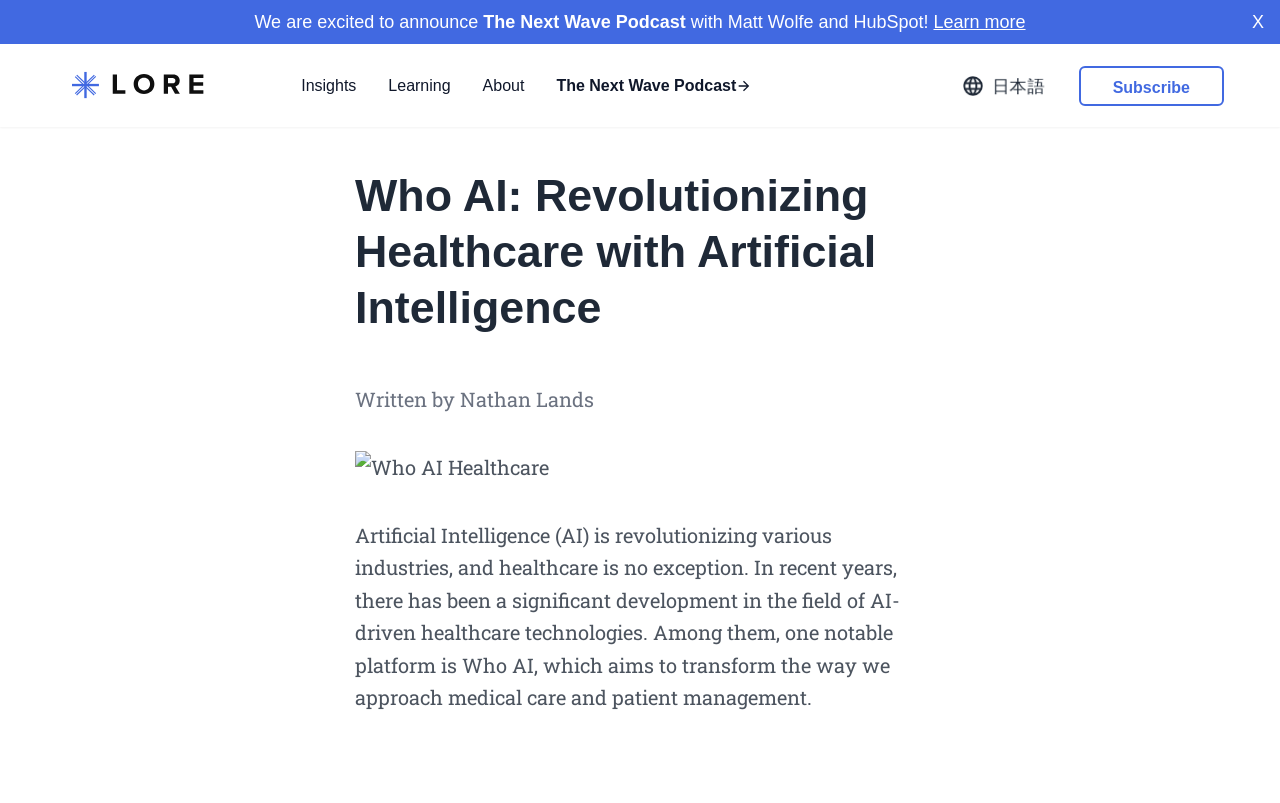Extract the bounding box of the UI element described as: "The Next Wave Podcast".

[0.435, 0.092, 0.588, 0.121]